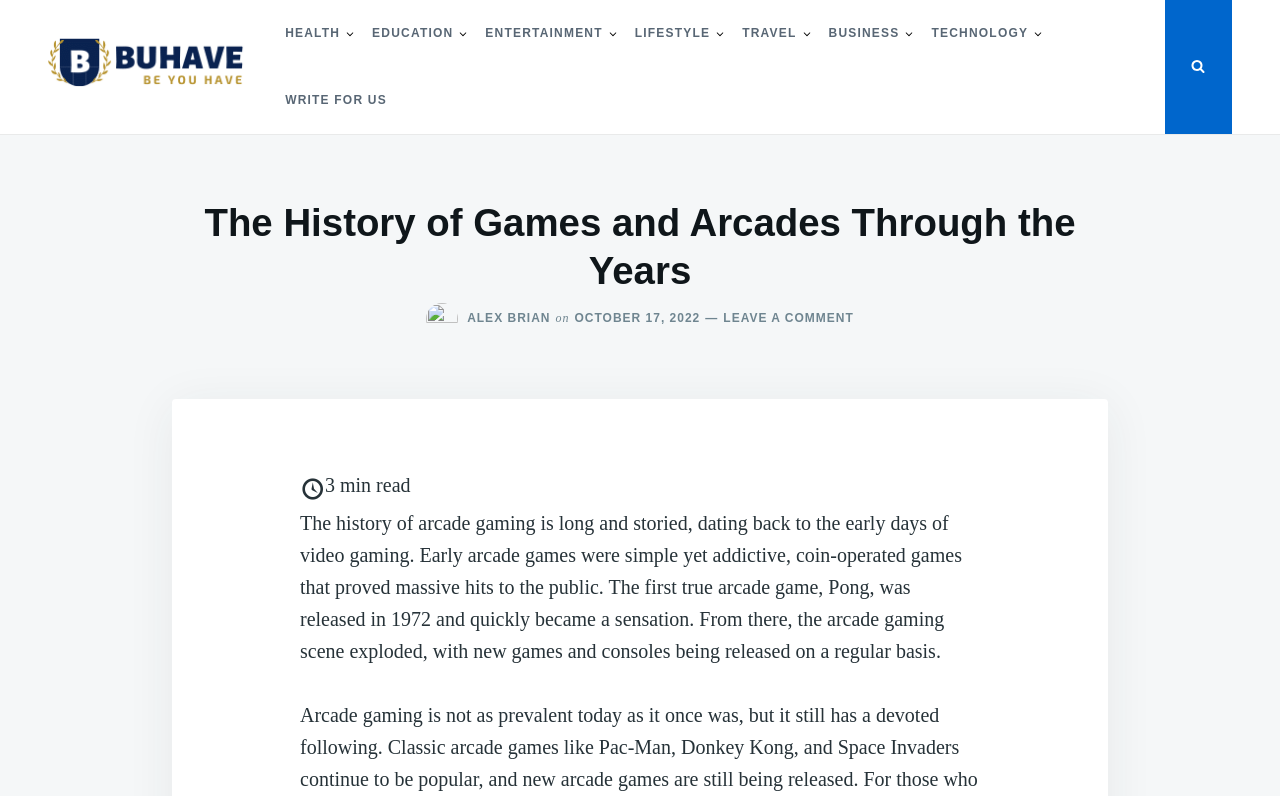How long does it take to read the article?
Based on the image, give a one-word or short phrase answer.

3 min